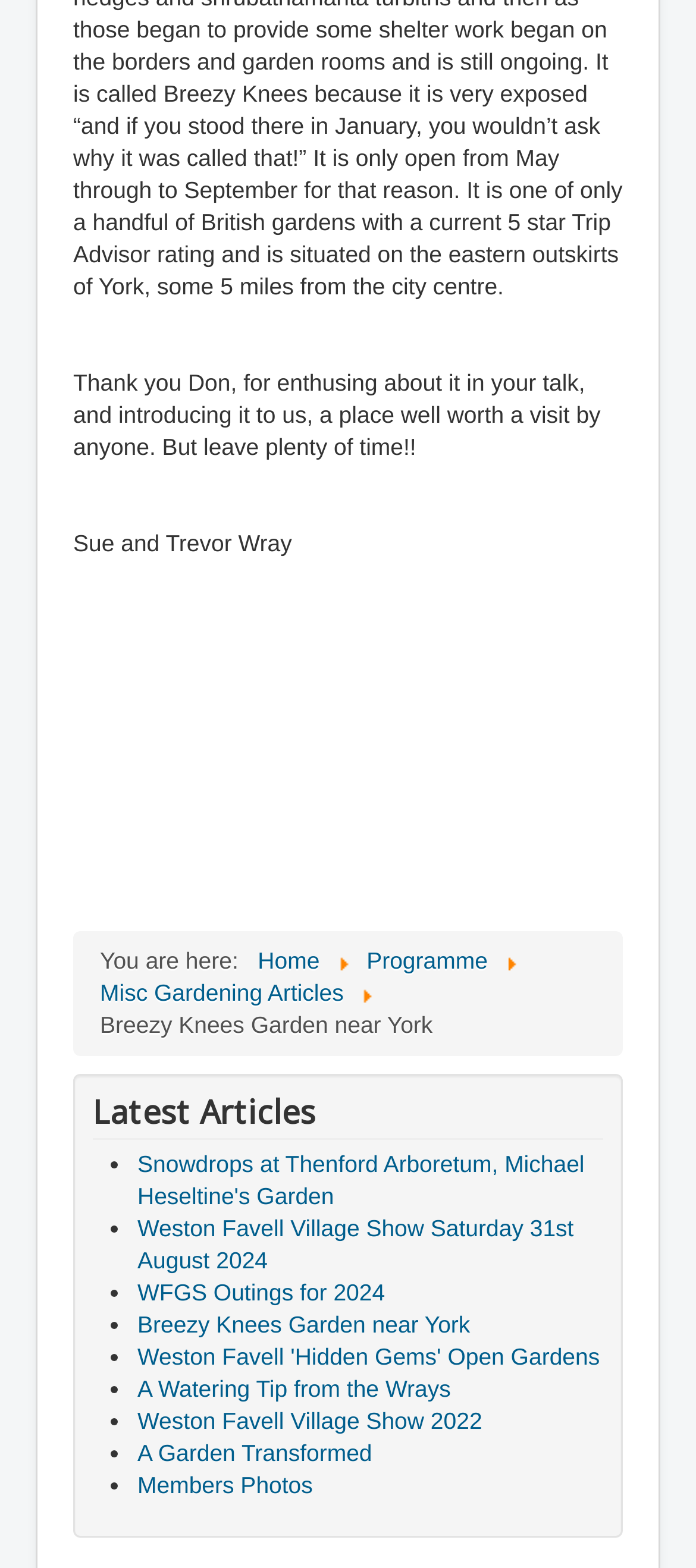What is the date of the Weston Favell Village Show mentioned in the articles?
Could you give a comprehensive explanation in response to this question?

I looked at the links under 'Latest Articles' and found one that mentions 'Weston Favell Village Show Saturday 31st August 2024', so the date of the Weston Favell Village Show is 31st August 2024.